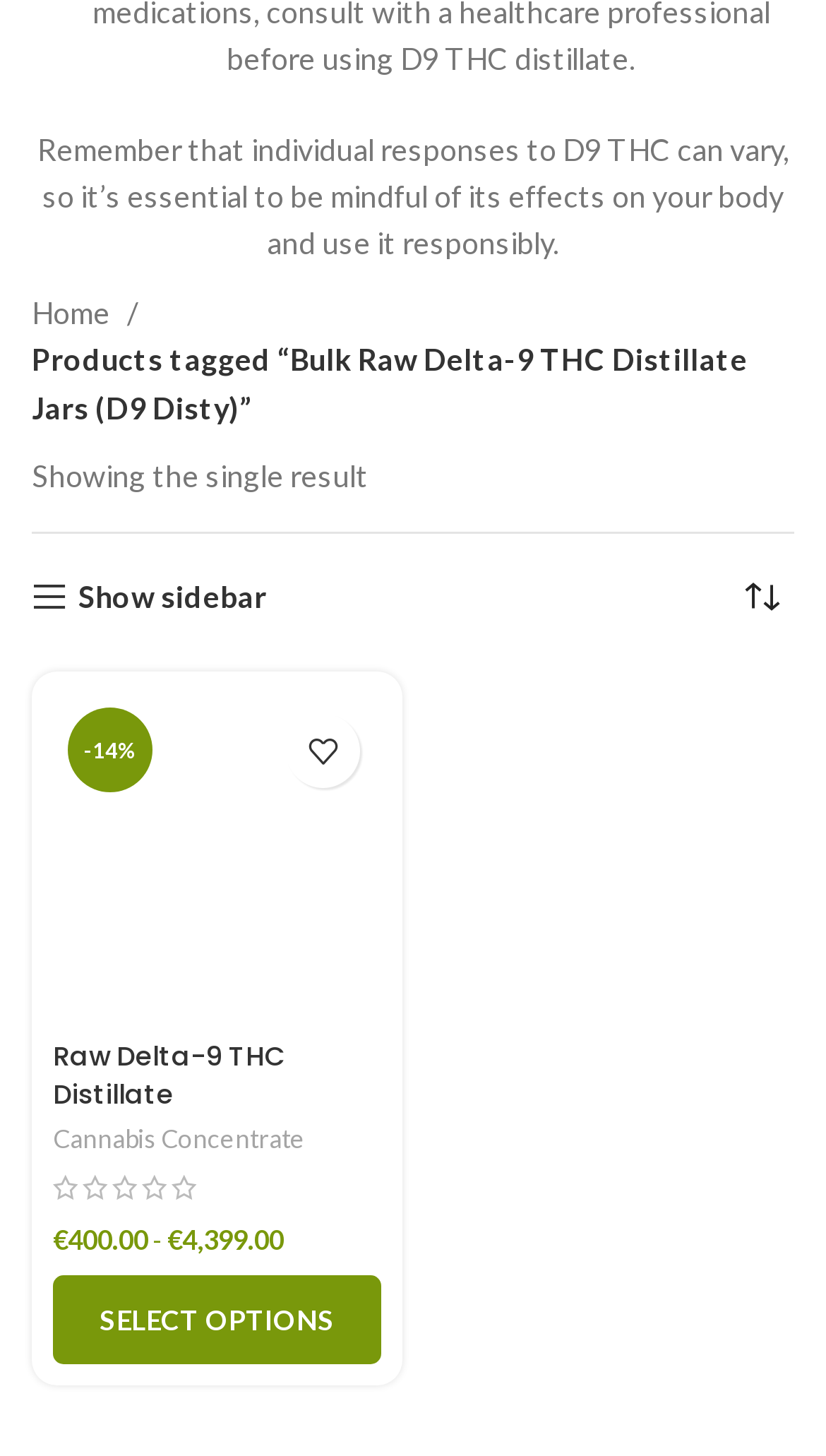Please respond in a single word or phrase: 
What is the product name?

Raw Delta-9 THC Distillate